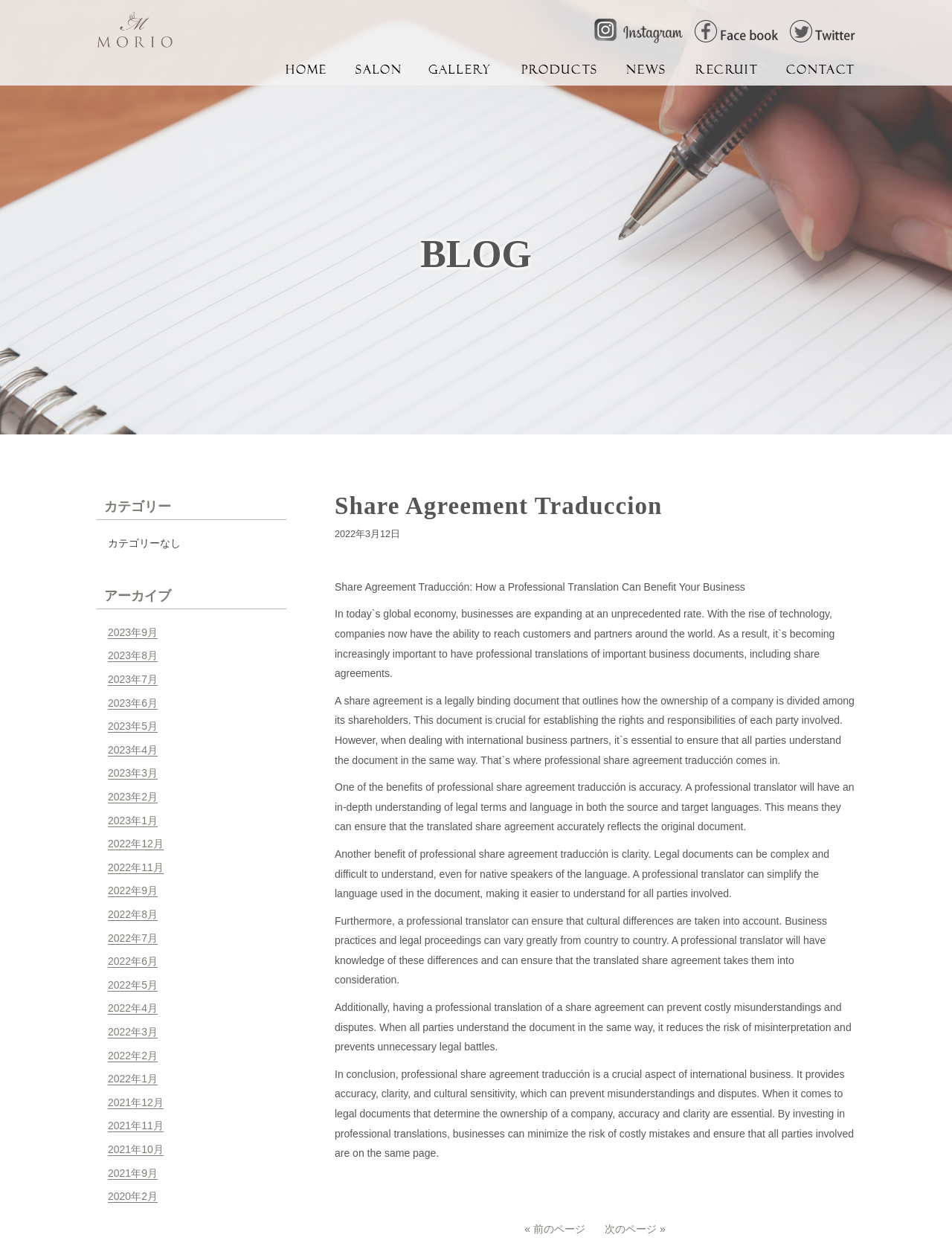What is the benefit of professional share agreement traducción?
Provide a detailed and well-explained answer to the question.

I determined the answer by reading the blog post content. According to the text, one of the benefits of professional share agreement traducción is accuracy, which ensures that the translated share agreement accurately reflects the original document.